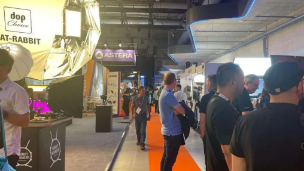What is the atmosphere of the exhibition floor?
Refer to the image and respond with a one-word or short-phrase answer.

Lively